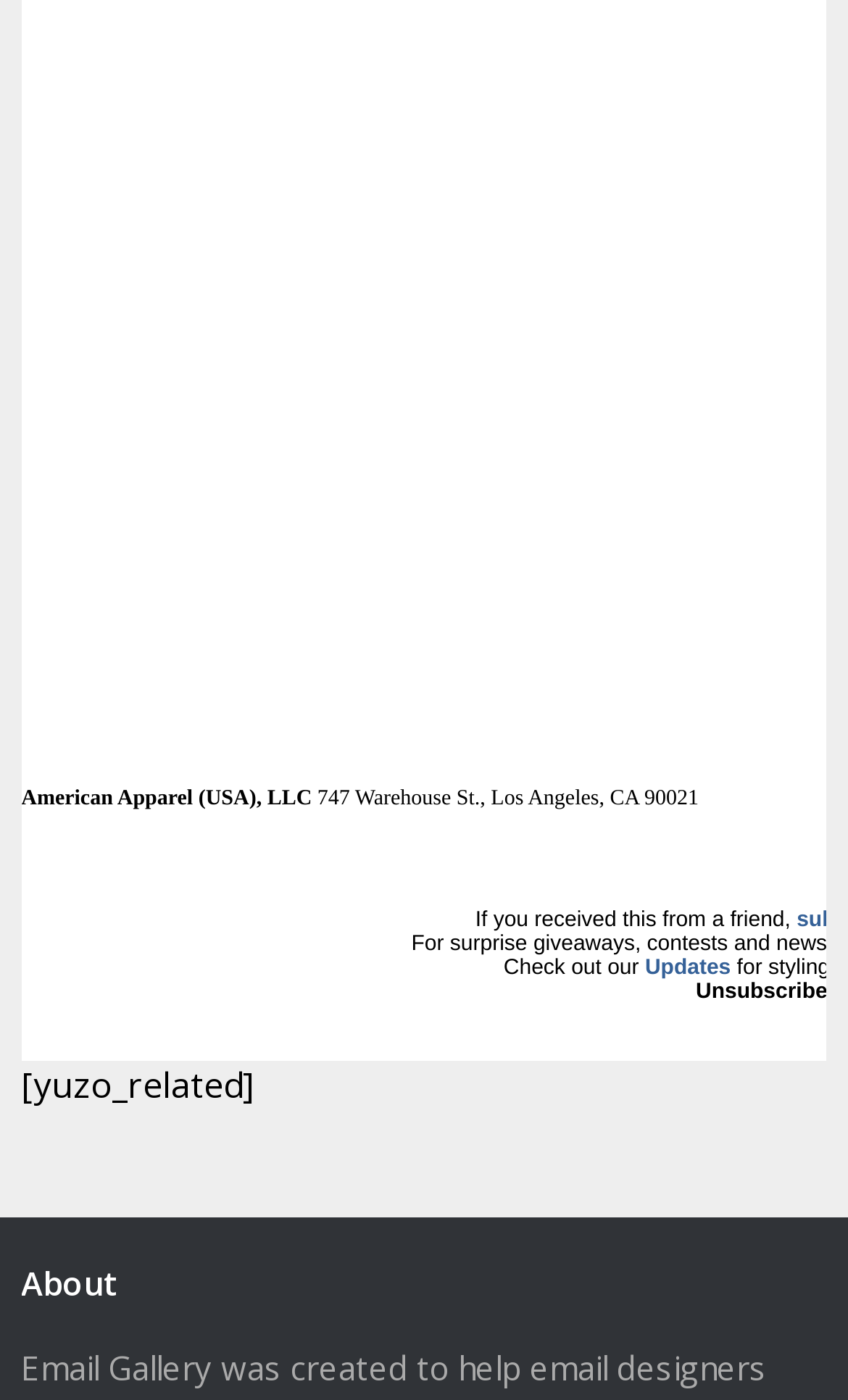Please determine the bounding box coordinates of the area that needs to be clicked to complete this task: 'Go to About page'. The coordinates must be four float numbers between 0 and 1, formatted as [left, top, right, bottom].

[0.025, 0.9, 0.927, 0.957]